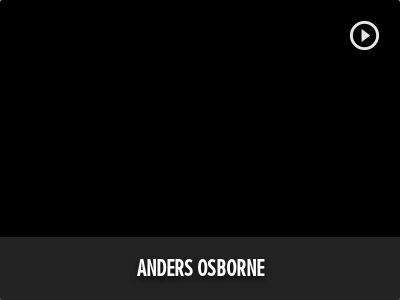What is above the text?
Refer to the screenshot and respond with a concise word or phrase.

Play button graphic